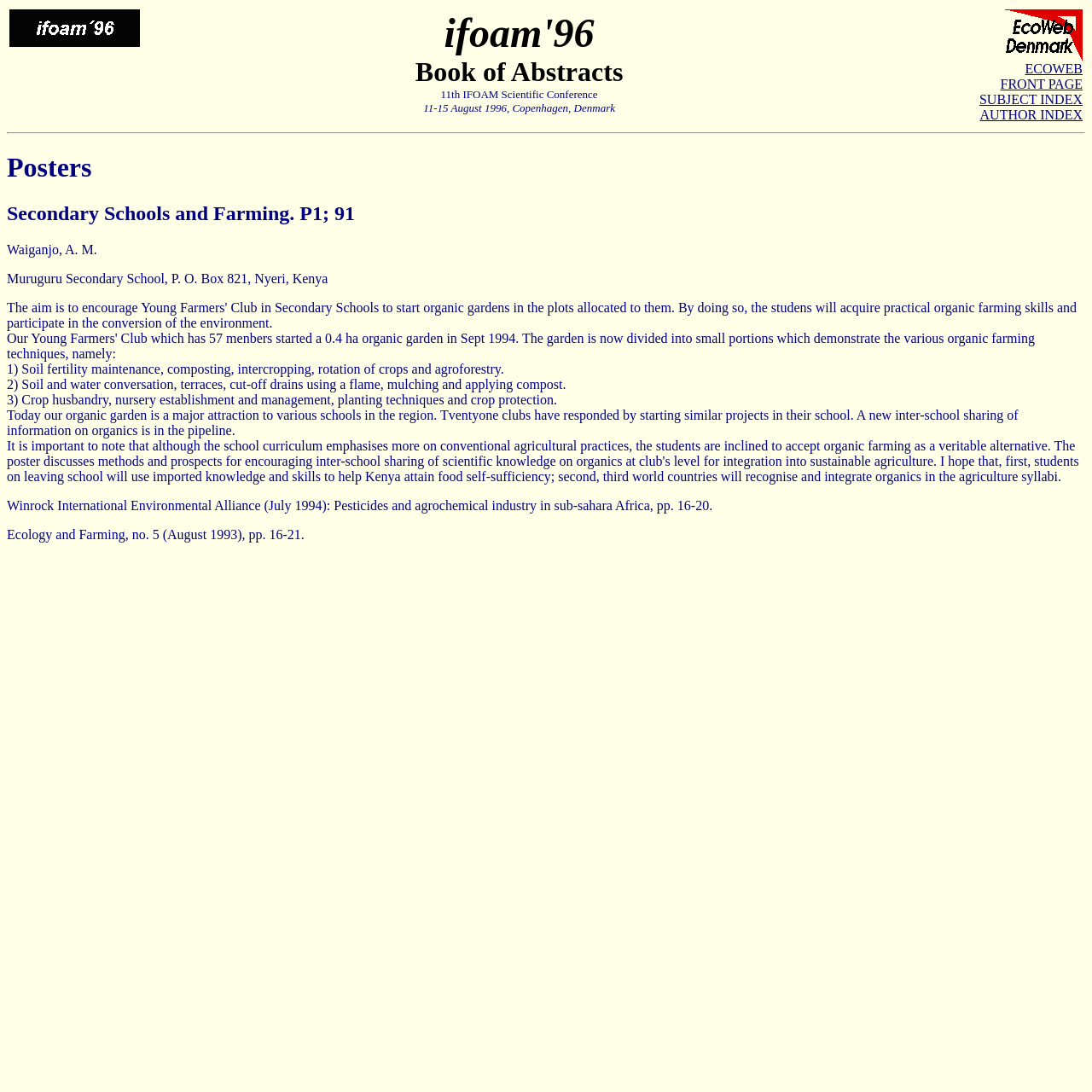Using the description: "ECOWEB", determine the UI element's bounding box coordinates. Ensure the coordinates are in the format of four float numbers between 0 and 1, i.e., [left, top, right, bottom].

[0.939, 0.056, 0.991, 0.07]